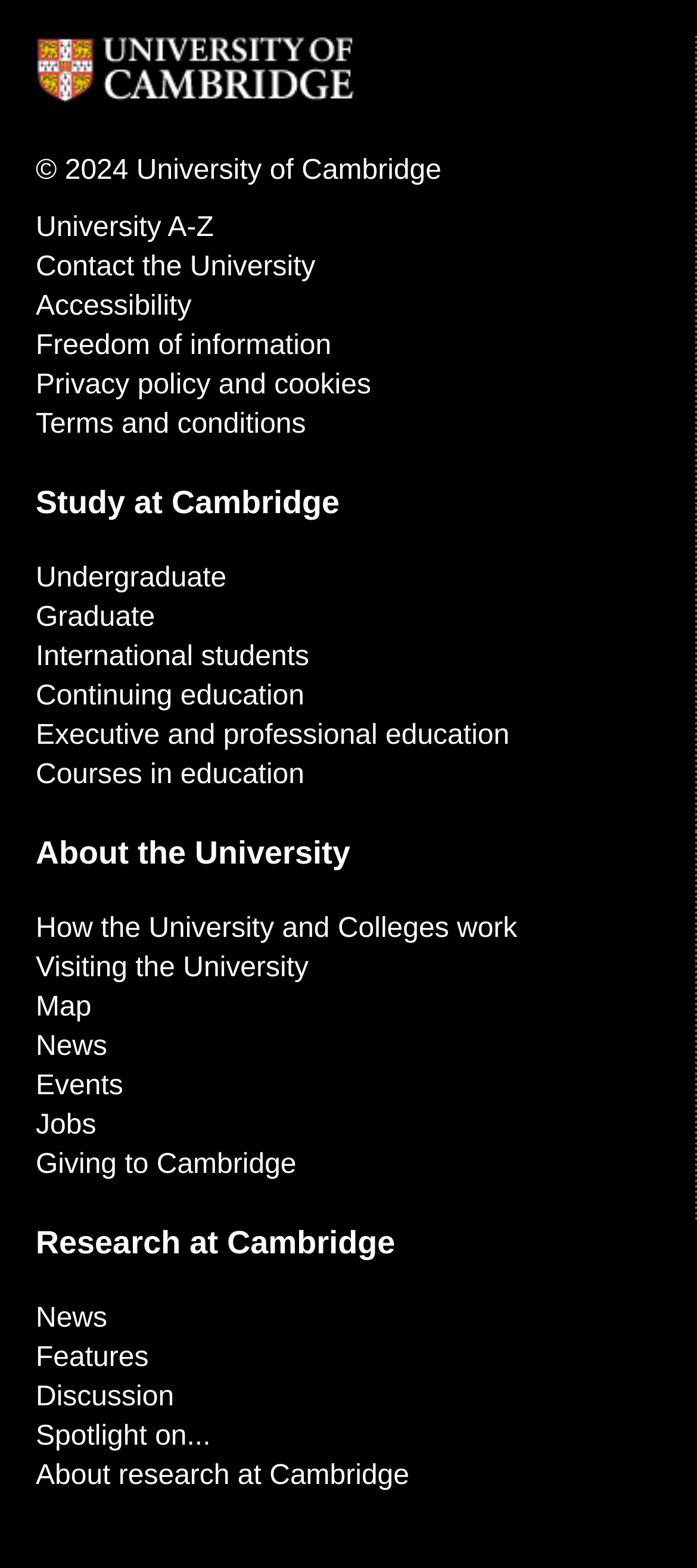Pinpoint the bounding box coordinates of the area that should be clicked to complete the following instruction: "Explore About the University". The coordinates must be given as four float numbers between 0 and 1, i.e., [left, top, right, bottom].

[0.051, 0.533, 0.503, 0.567]